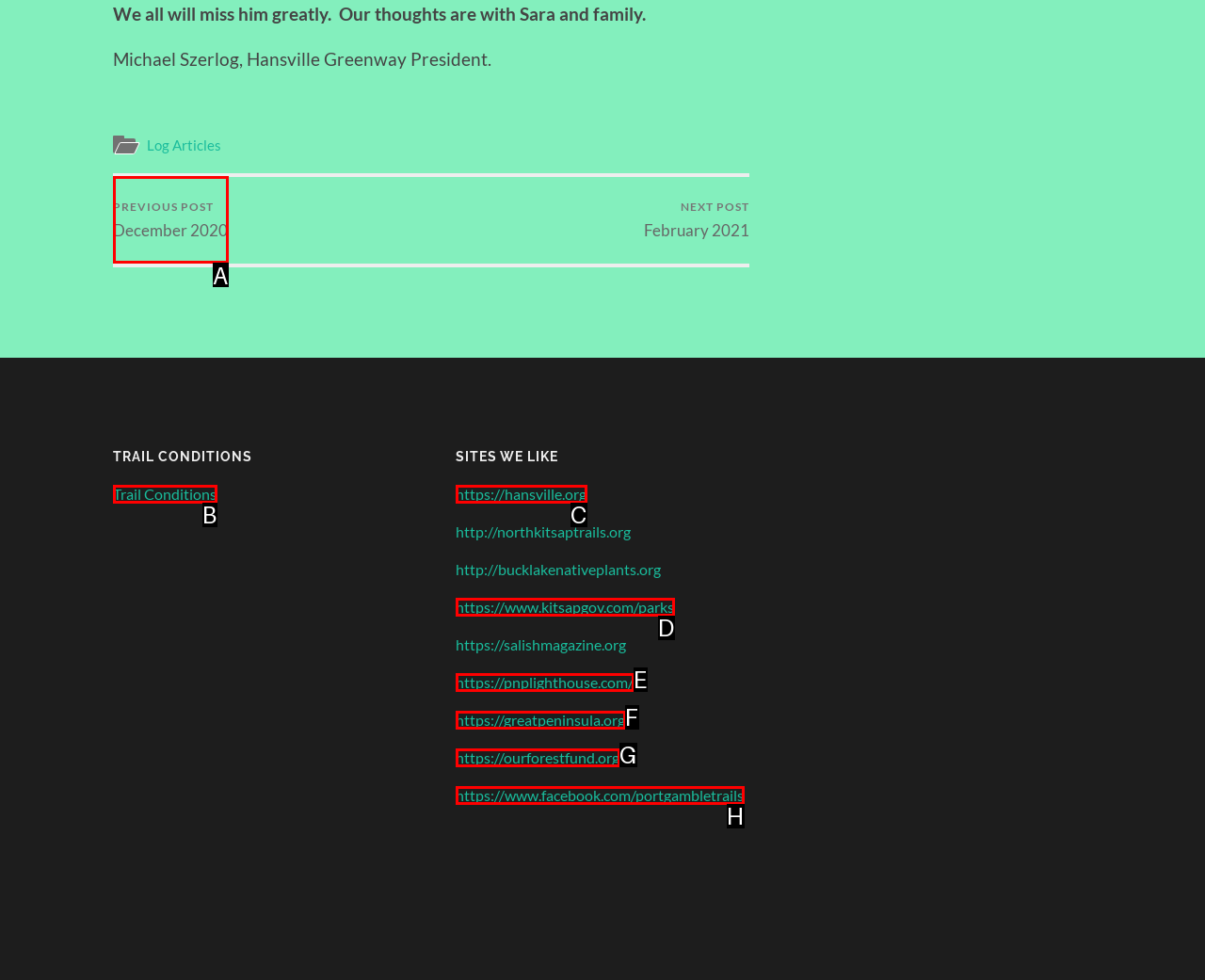Identify the HTML element that matches the description: https://www.kitsapgov.com/parks
Respond with the letter of the correct option.

D